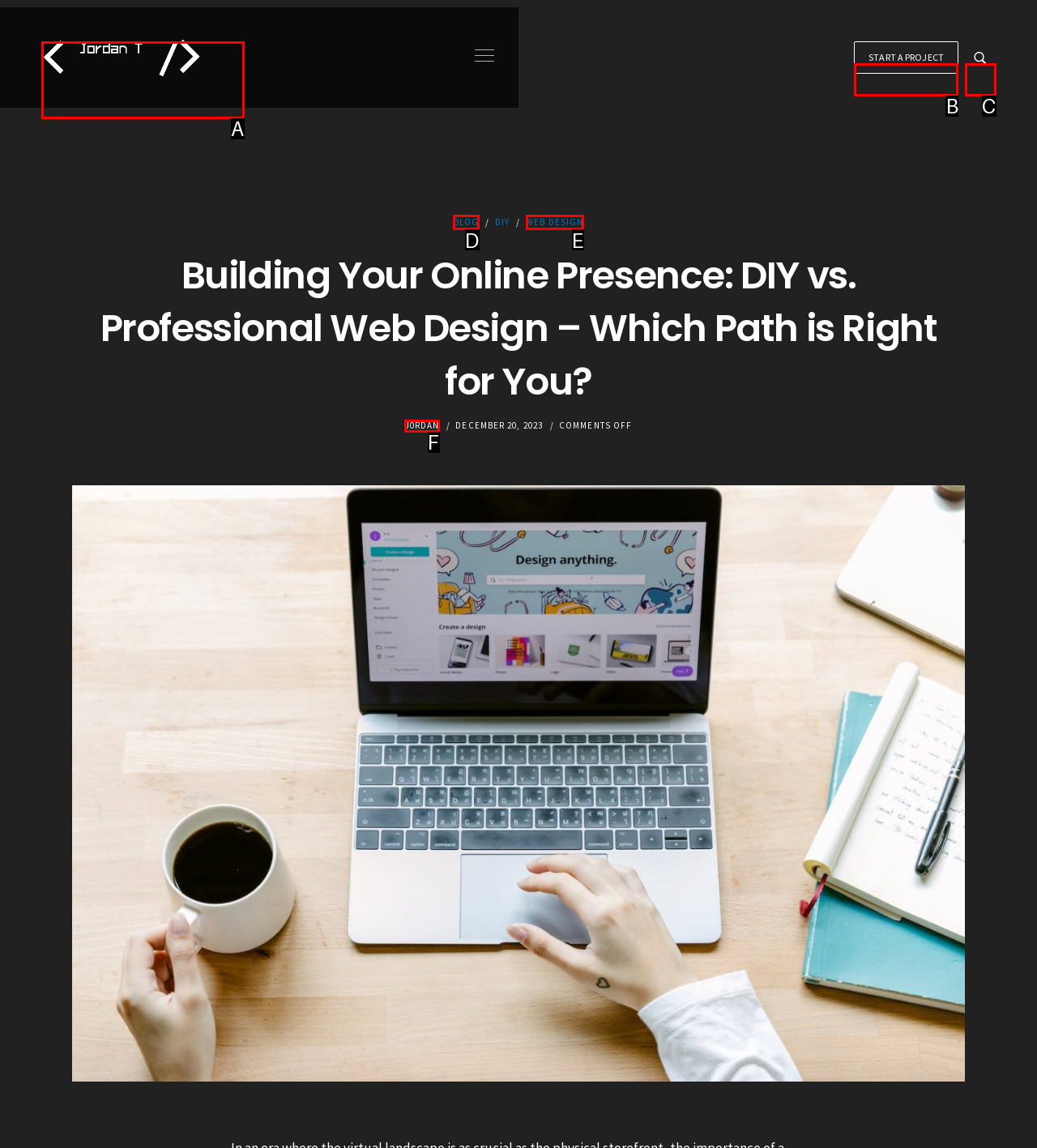From the given choices, determine which HTML element matches the description: Blog. Reply with the appropriate letter.

D